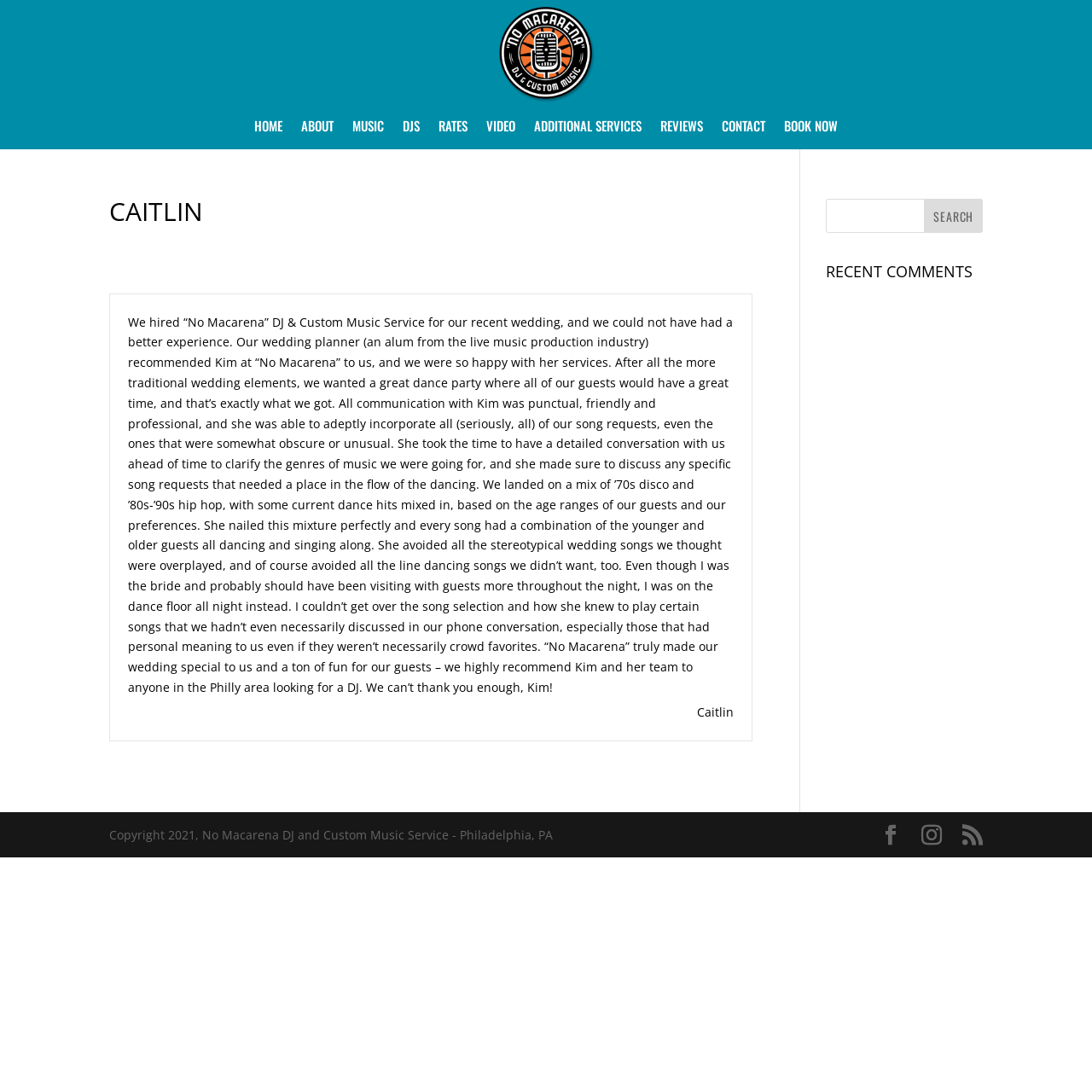Based on the element description: "Additional Services", identify the UI element and provide its bounding box coordinates. Use four float numbers between 0 and 1, [left, top, right, bottom].

[0.489, 0.109, 0.588, 0.126]